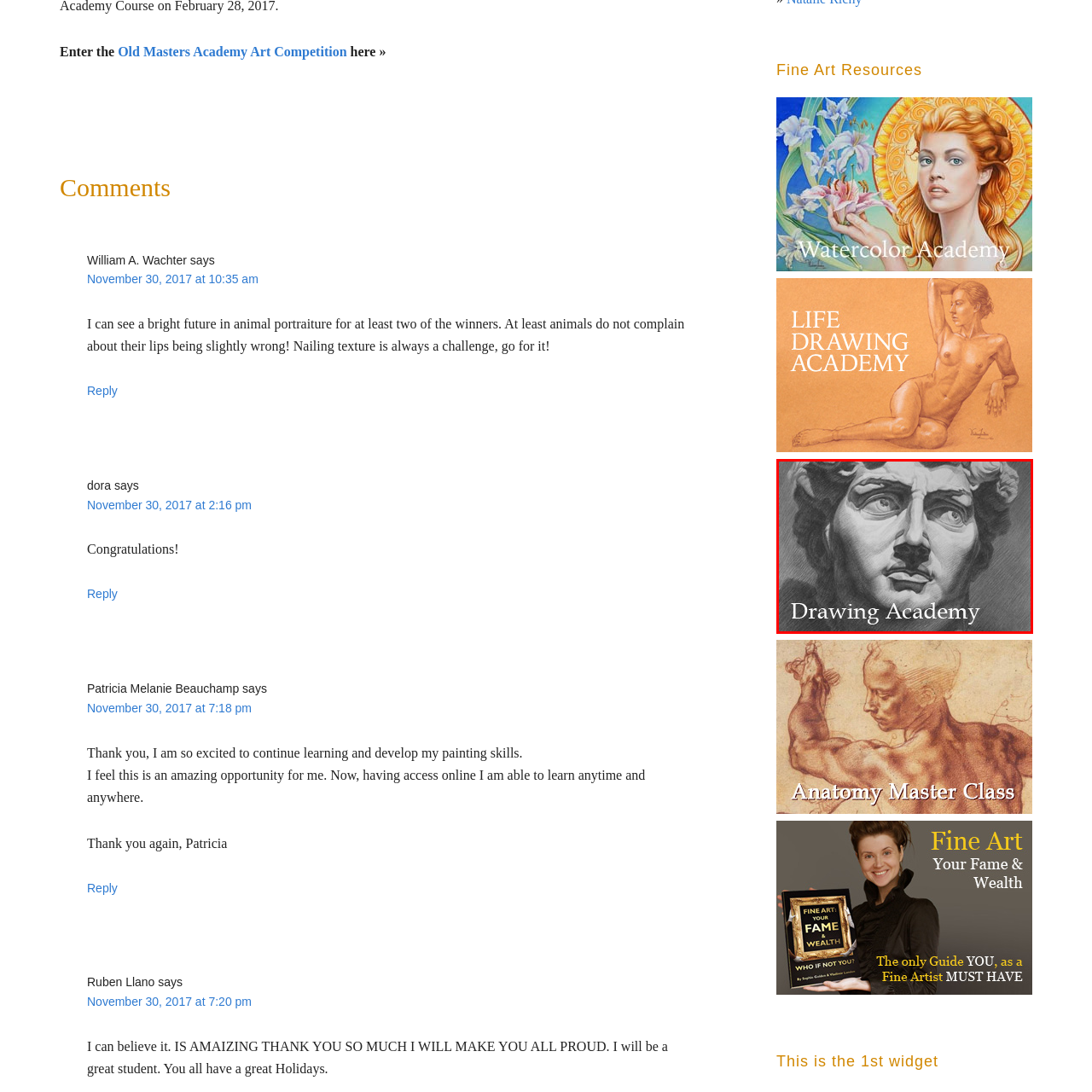What is the text displayed below the image?
Please look at the image marked with a red bounding box and provide a one-word or short-phrase answer based on what you see.

Drawing Academy